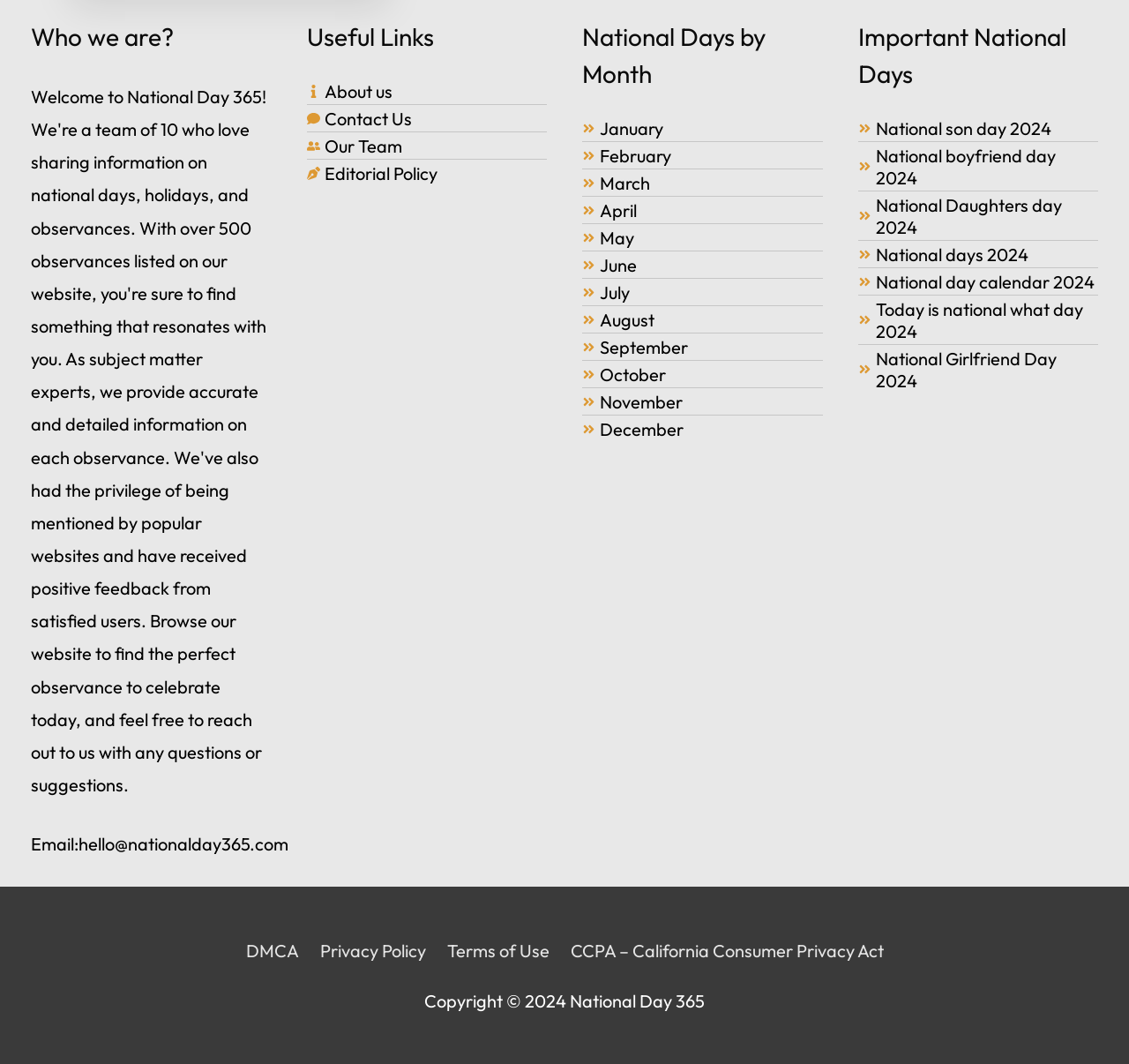Identify the bounding box for the element characterized by the following description: "About us".

[0.271, 0.075, 0.347, 0.096]